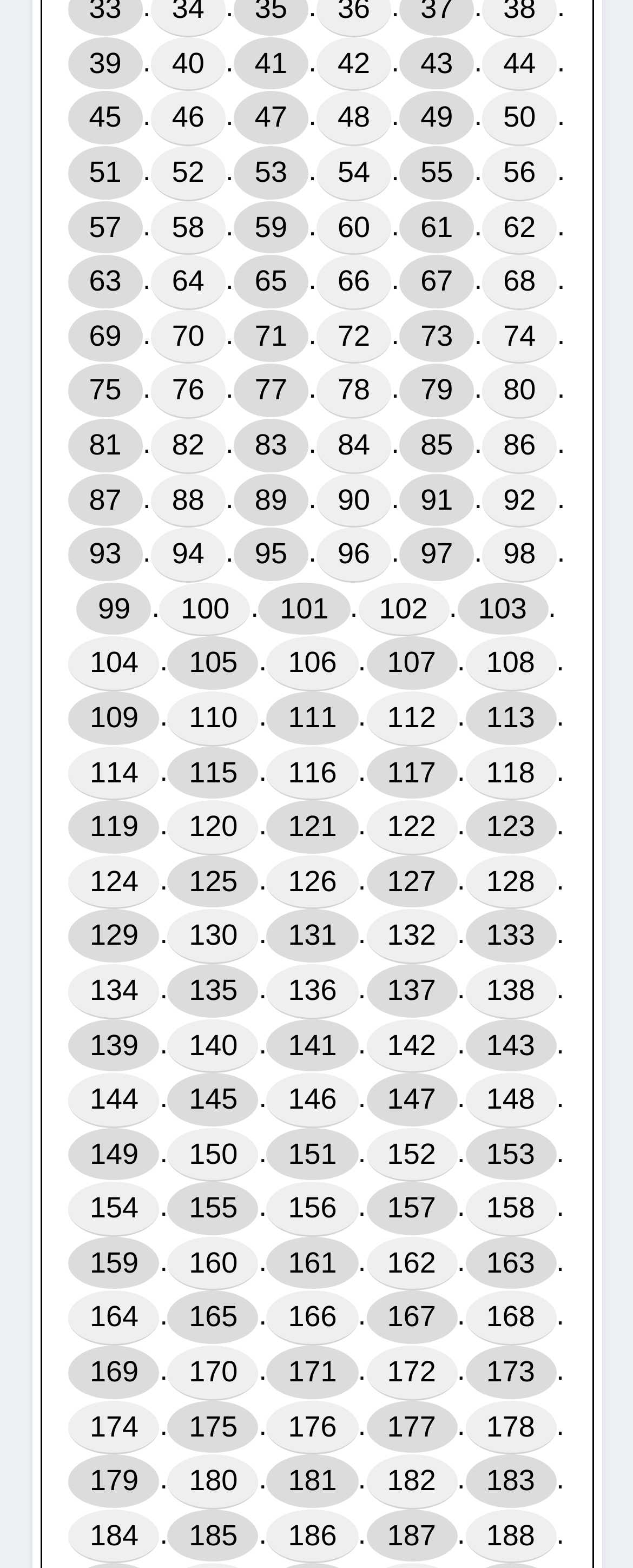Please specify the bounding box coordinates of the region to click in order to perform the following instruction: "click the third link".

[0.369, 0.024, 0.487, 0.058]